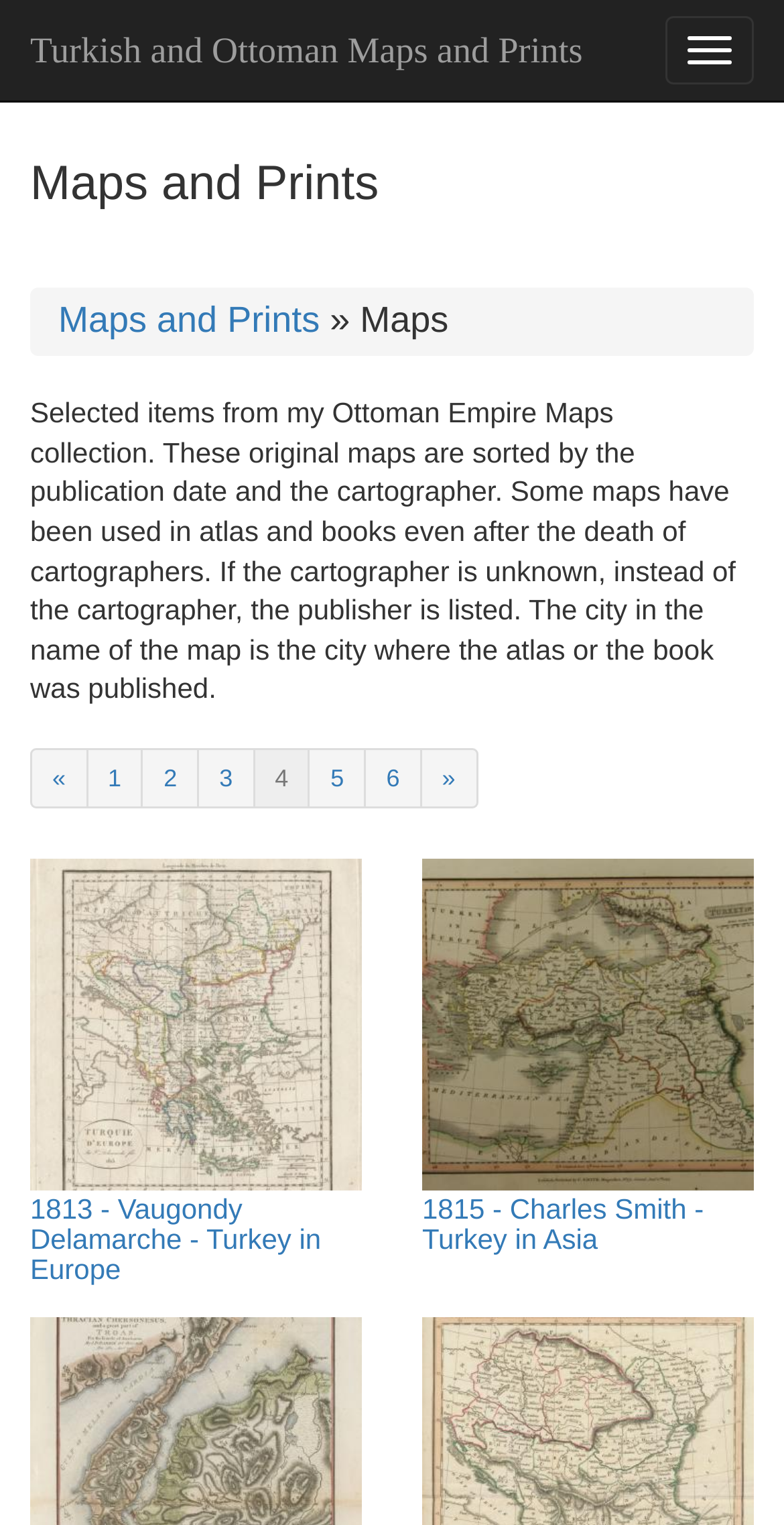Identify the bounding box coordinates for the UI element described by the following text: "Maps and Prints". Provide the coordinates as four float numbers between 0 and 1, in the format [left, top, right, bottom].

[0.074, 0.197, 0.408, 0.223]